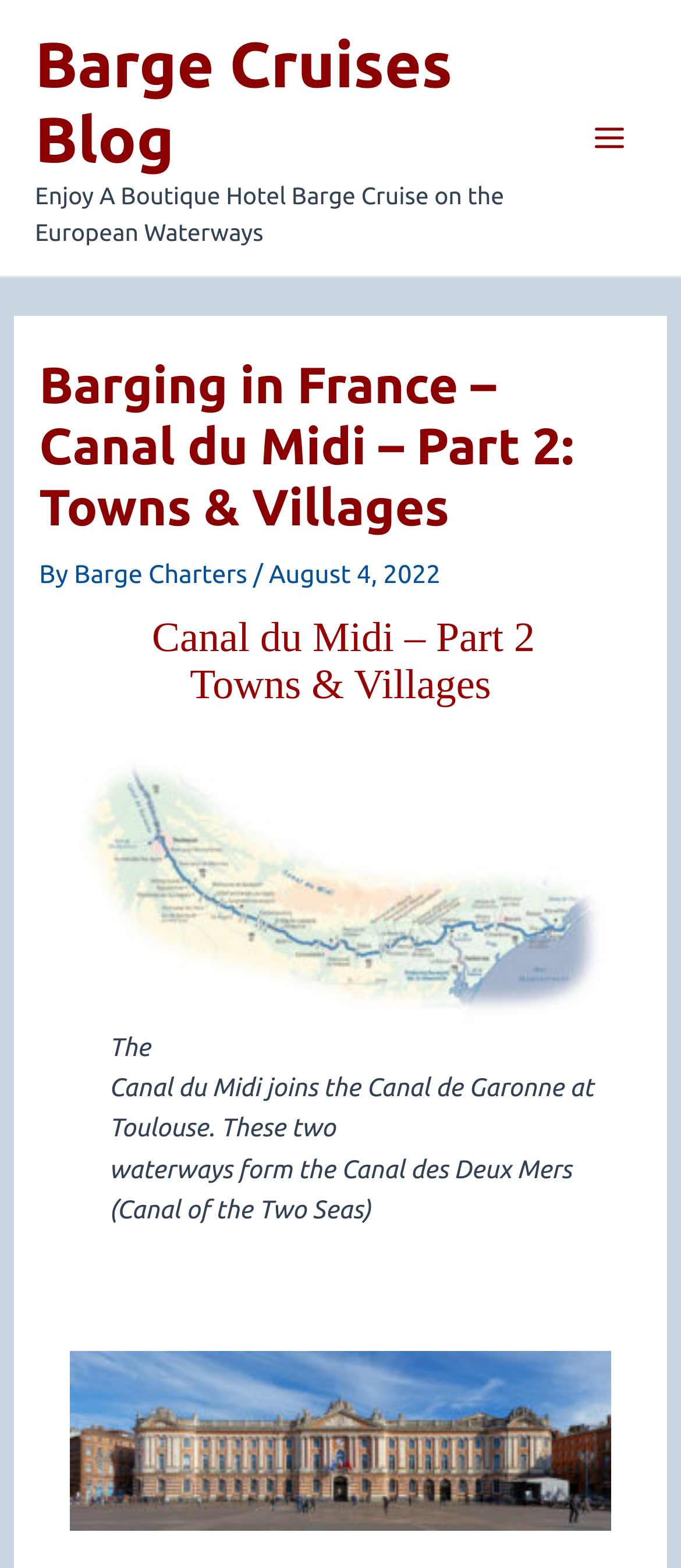Give a succinct answer to this question in a single word or phrase: 
What is the name of the barge cruise blog?

Barge Cruises Blog